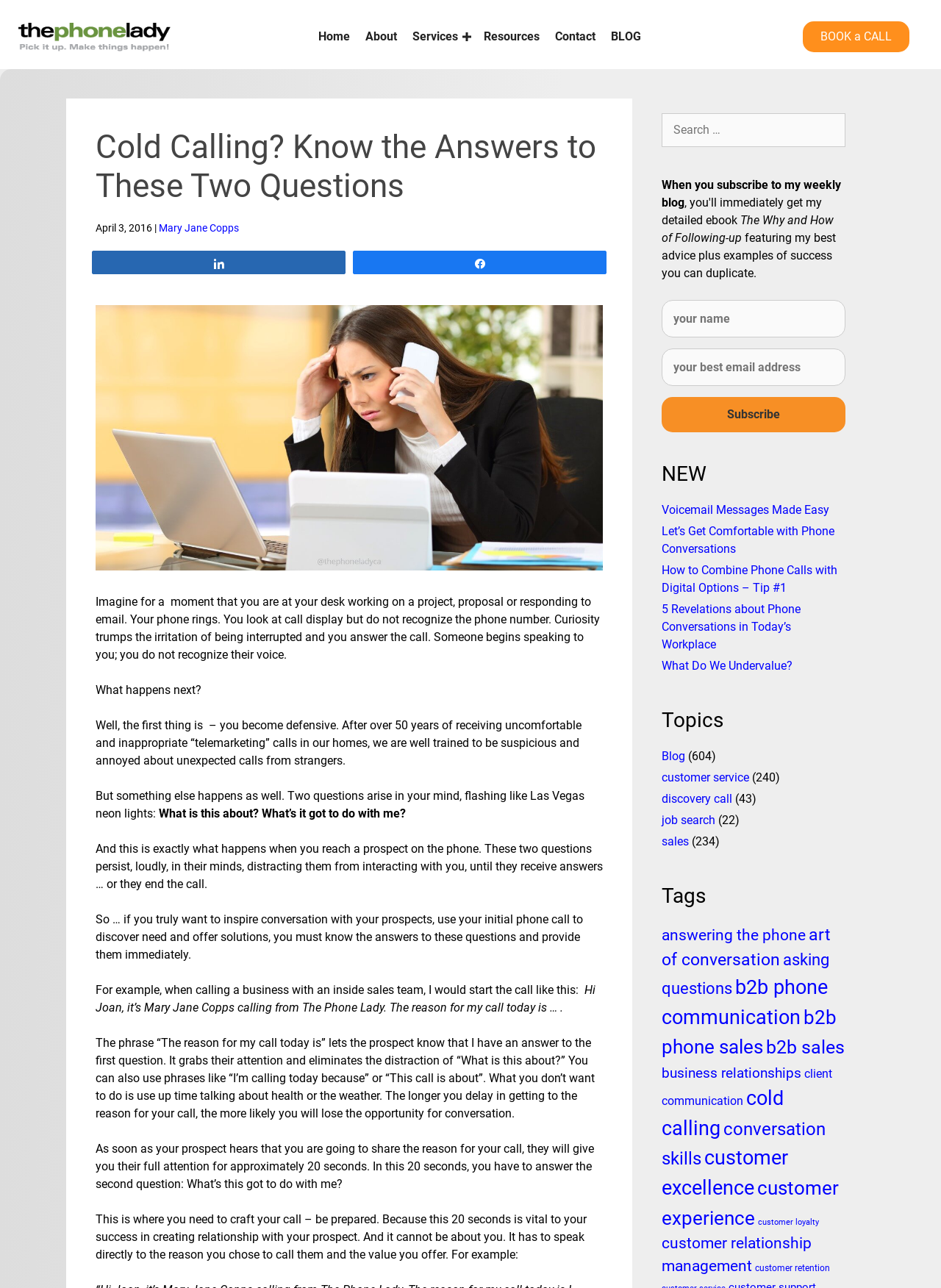Please locate the bounding box coordinates of the element's region that needs to be clicked to follow the instruction: "Read the 'Cold Calling? Know the Answers to These Two Questions' article". The bounding box coordinates should be provided as four float numbers between 0 and 1, i.e., [left, top, right, bottom].

[0.102, 0.1, 0.641, 0.16]